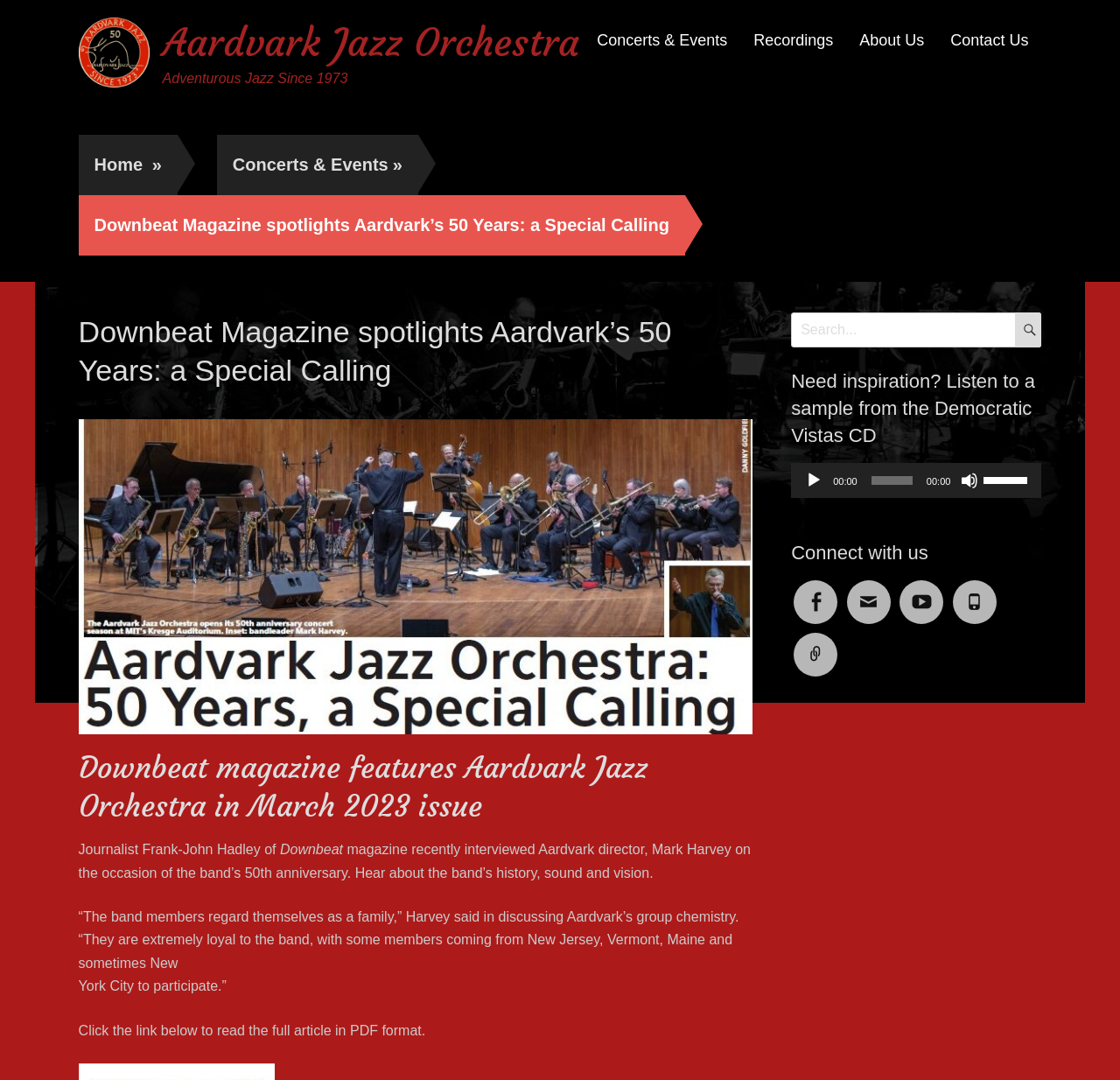Generate the text content of the main heading of the webpage.

Downbeat Magazine spotlights Aardvark’s 50 Years: a Special Calling